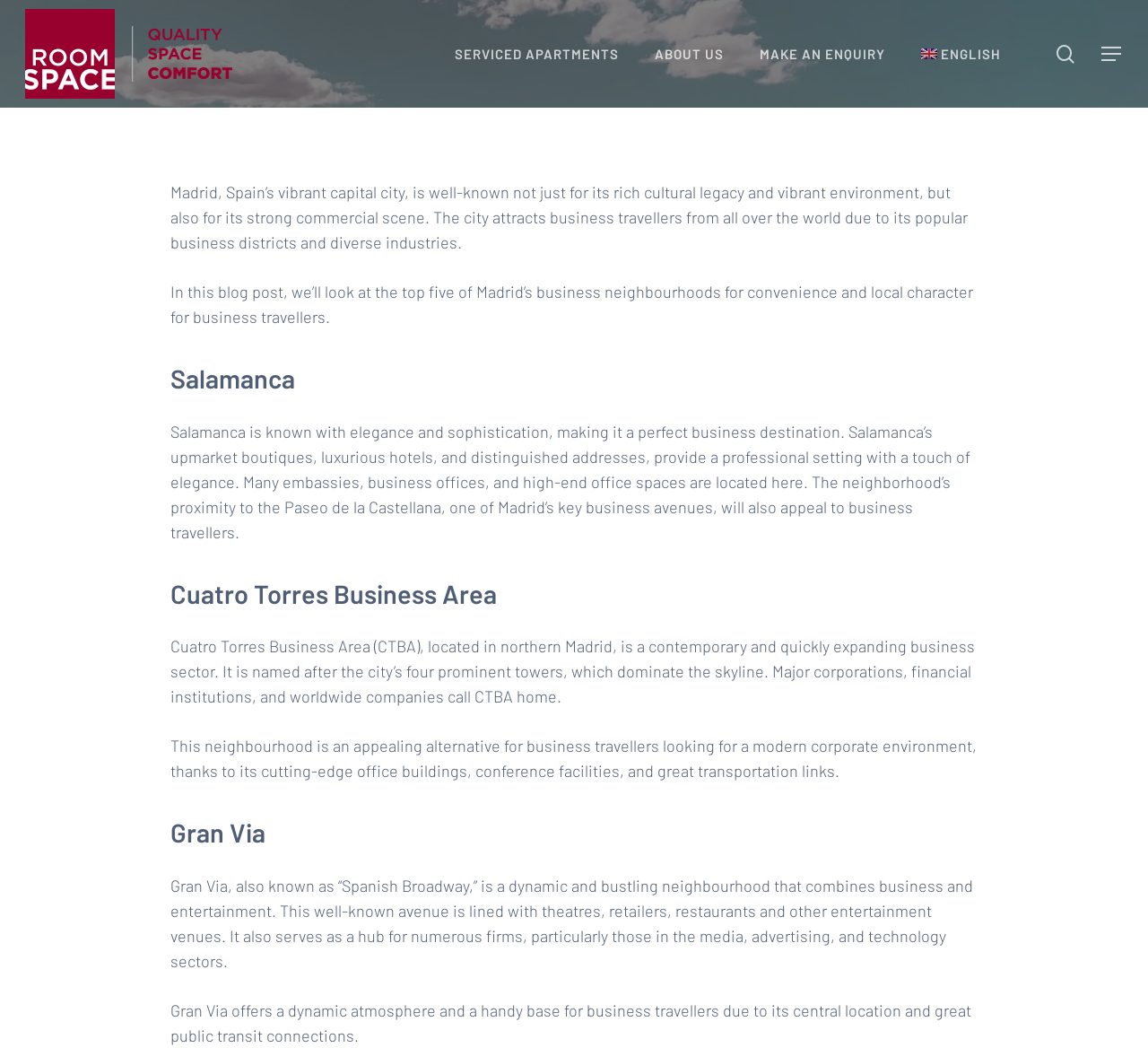Locate and extract the text of the main heading on the webpage.

Madrid’s Business Neighbourhoods & Ideal Corporate Locations – Roomspace